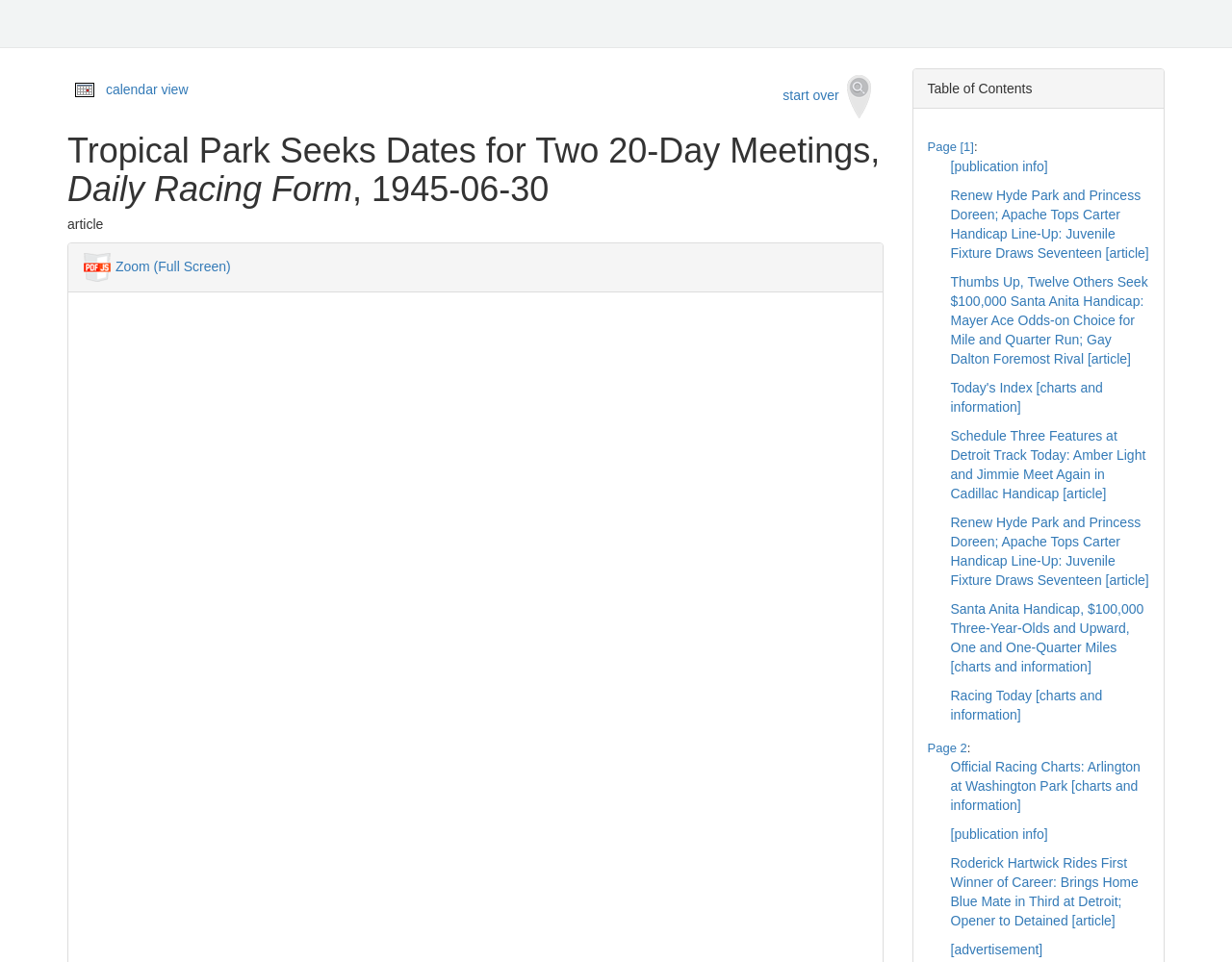Based on the element description, predict the bounding box coordinates (top-left x, top-left y, bottom-right x, bottom-right y) for the UI element in the screenshot: Today's Index [charts and information]

[0.771, 0.395, 0.895, 0.431]